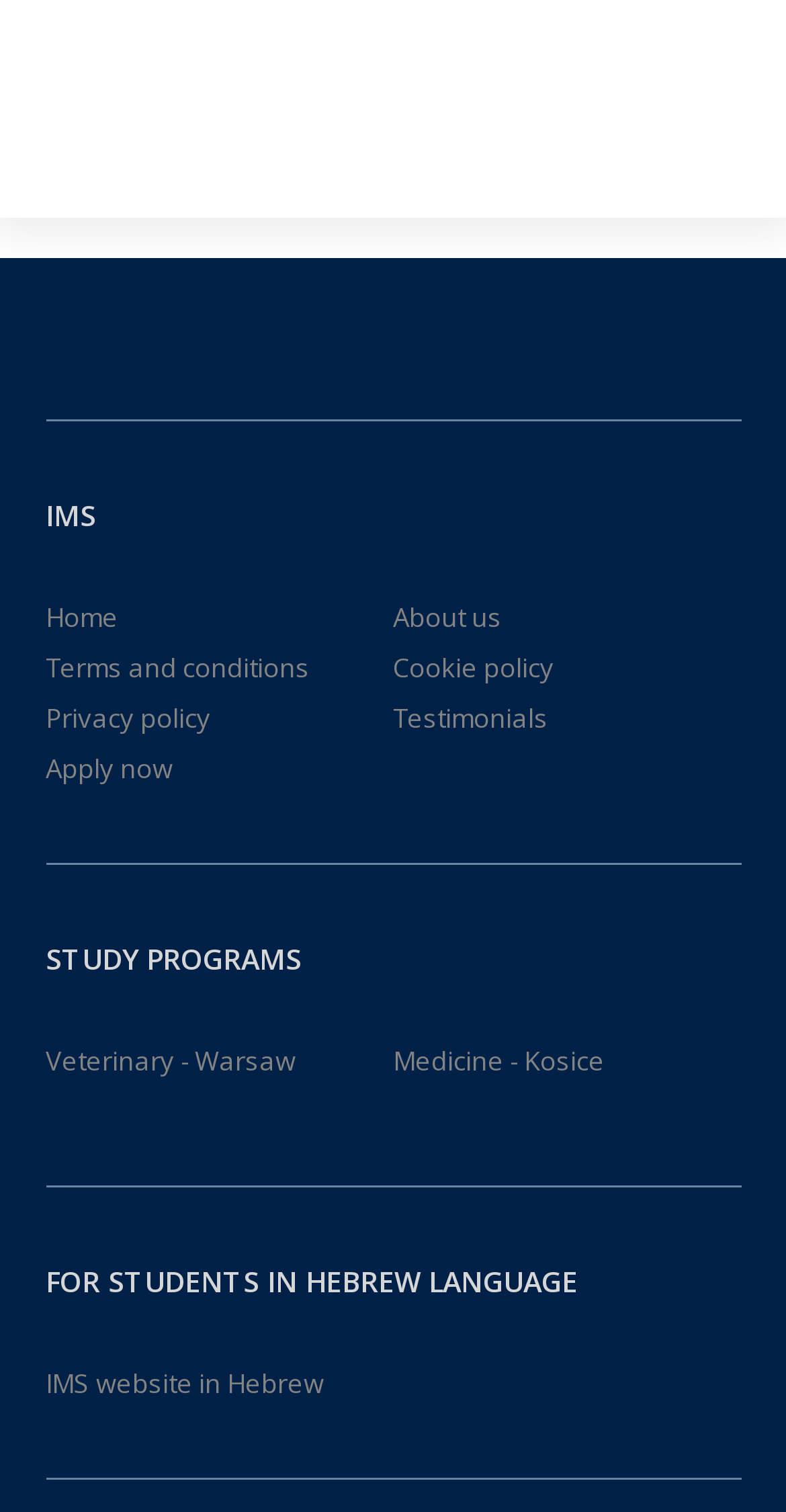Determine the bounding box coordinates of the section to be clicked to follow the instruction: "learn about the company". The coordinates should be given as four float numbers between 0 and 1, formatted as [left, top, right, bottom].

[0.5, 0.396, 0.638, 0.42]